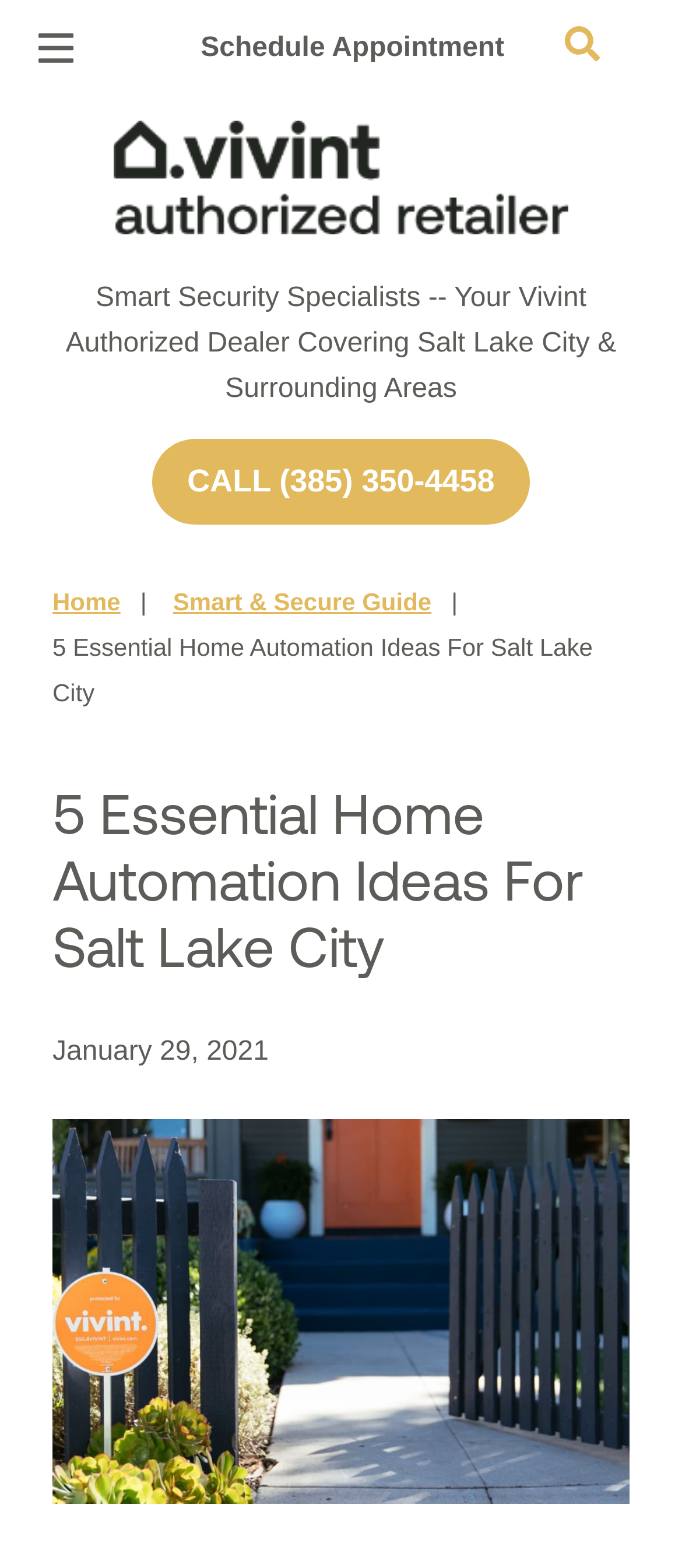Predict the bounding box of the UI element based on the description: "Skip to content". The coordinates should be four float numbers between 0 and 1, formatted as [left, top, right, bottom].

None